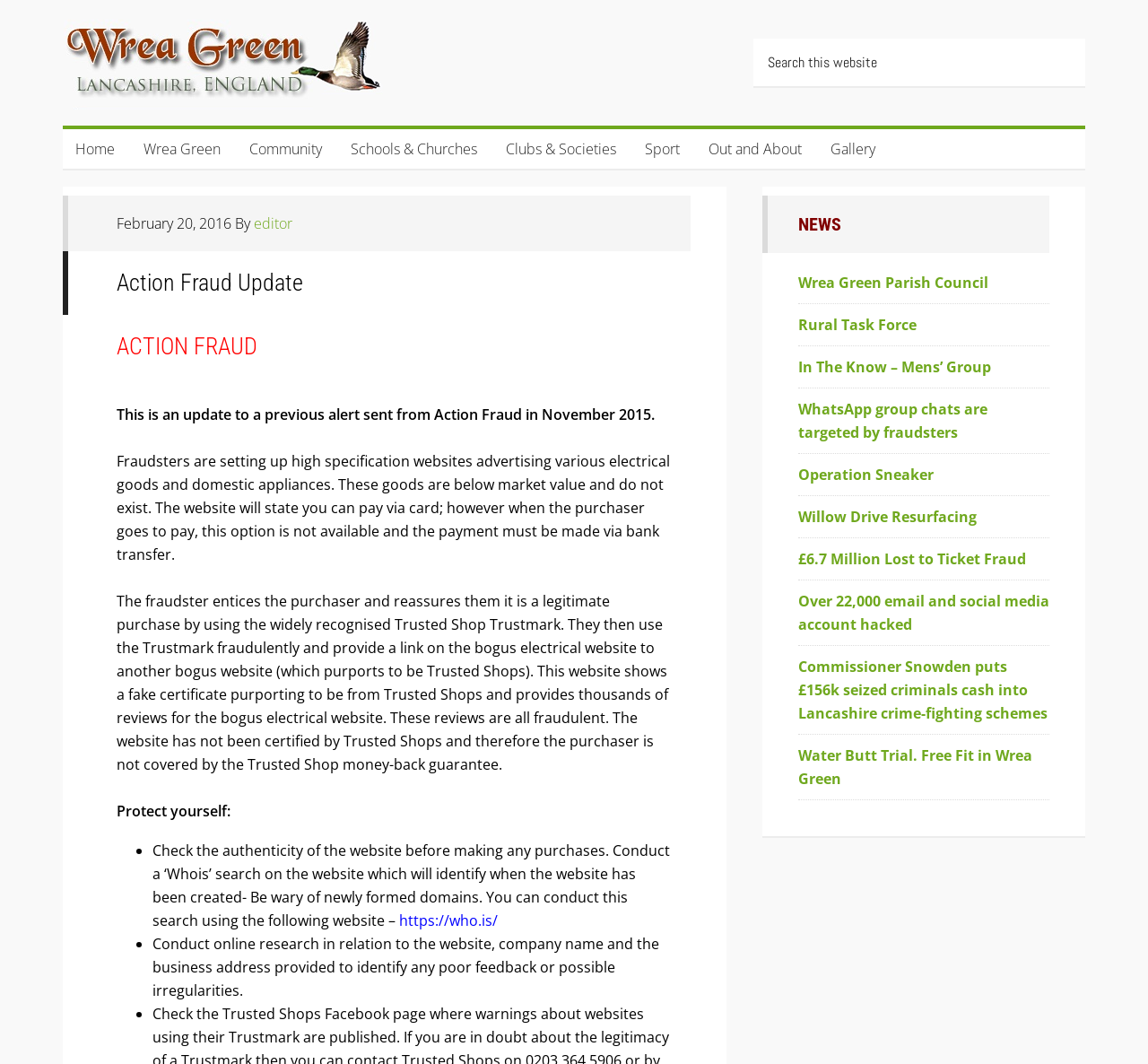Provide a comprehensive description of the webpage.

The webpage is titled "Action Fraud Update" and appears to be a news article or alert about a specific type of fraud. At the top of the page, there is a link to "Wrea Green Website" and a search bar with a search button. Below this, there is a navigation menu with links to various sections of the website, including "Home", "Wrea Green", "Community", and others.

The main content of the page is divided into two sections. On the left, there is a header with the title "Action Fraud Update" and a subheading "ACTION FRAUD". Below this, there is a series of paragraphs describing the fraud, including how it works and how to protect oneself. The text is accompanied by a timestamp and an author credit.

On the right, there is a sidebar with a heading "NEWS" and a list of links to various news articles or updates, including "Wrea Green Parish Council", "Rural Task Force", and others. These links appear to be related to local news and events.

Throughout the page, there are no images, but there are several links to external websites and resources, including a "Whois" search website. The overall layout is organized and easy to follow, with clear headings and concise text.